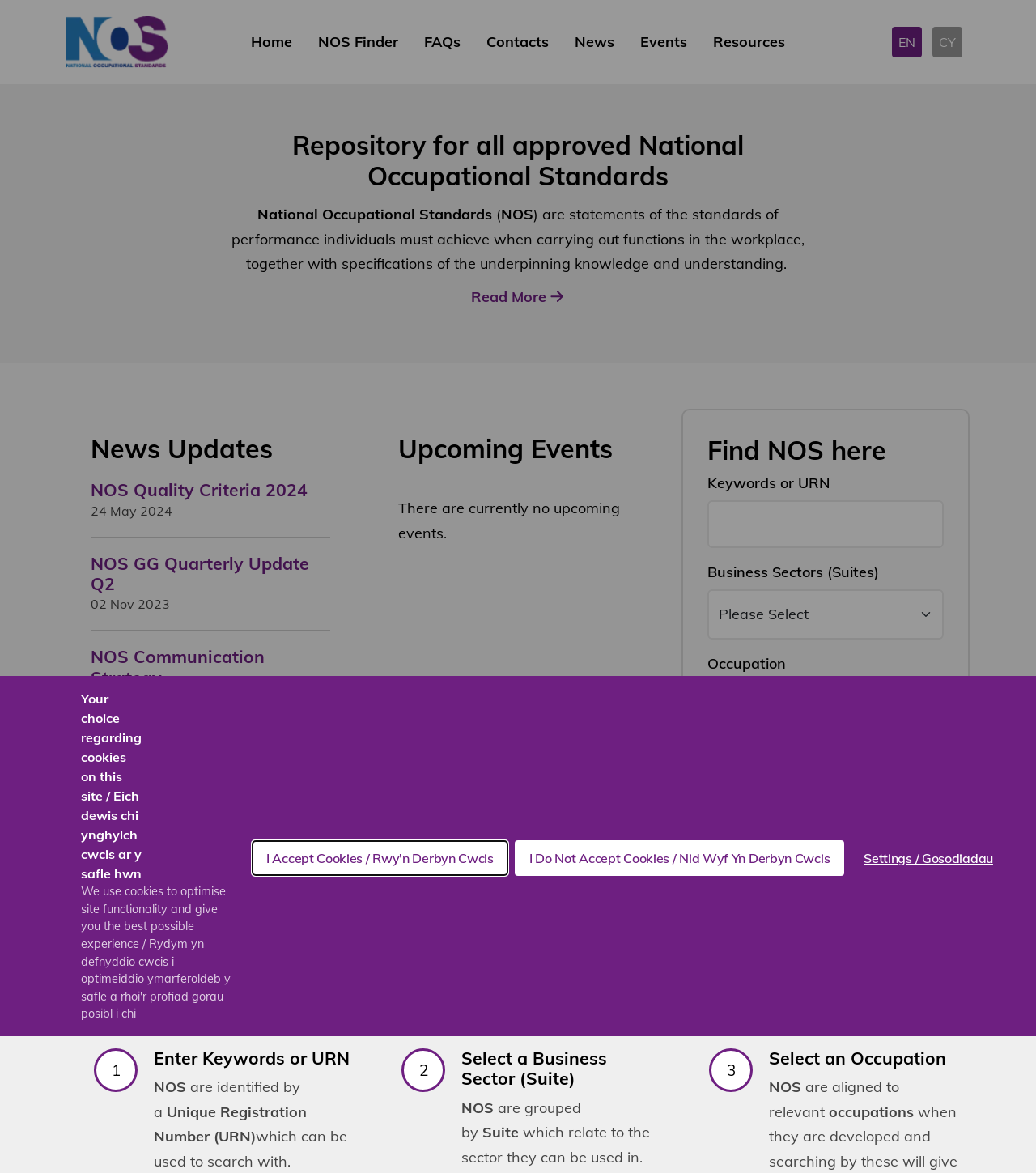Identify the bounding box coordinates of the clickable region necessary to fulfill the following instruction: "Click National Occupational Standards". The bounding box coordinates should be four float numbers between 0 and 1, i.e., [left, top, right, bottom].

[0.064, 0.027, 0.162, 0.041]